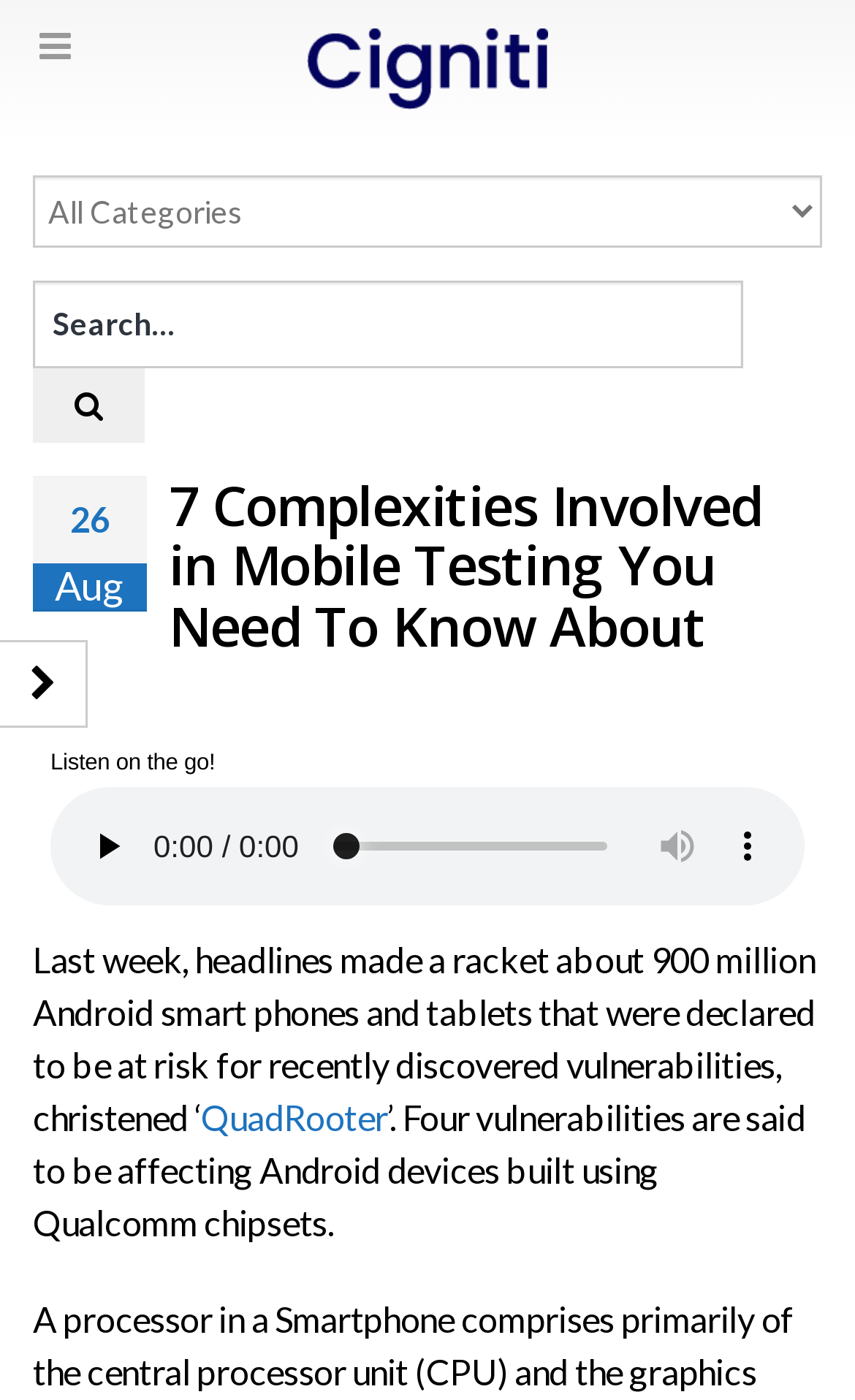Analyze the image and answer the question with as much detail as possible: 
What is the topic of the article?

The topic of the article can be inferred from the content of the webpage, which discusses complexities involved in mobile testing, specifically mentioning Android devices and vulnerabilities.